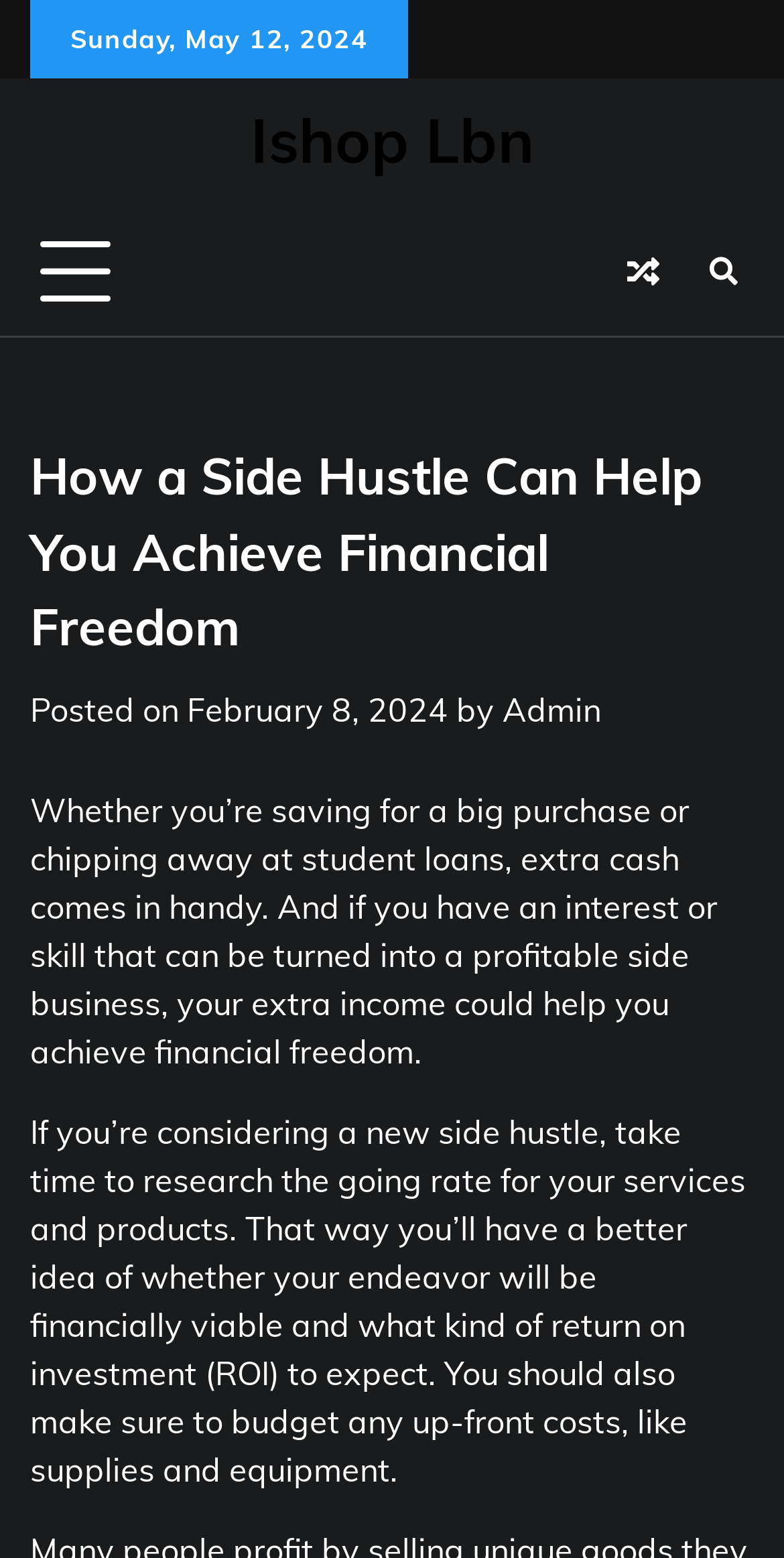Provide the bounding box coordinates for the specified HTML element described in this description: "February 8, 2024February 8, 2024". The coordinates should be four float numbers ranging from 0 to 1, in the format [left, top, right, bottom].

[0.238, 0.442, 0.572, 0.468]